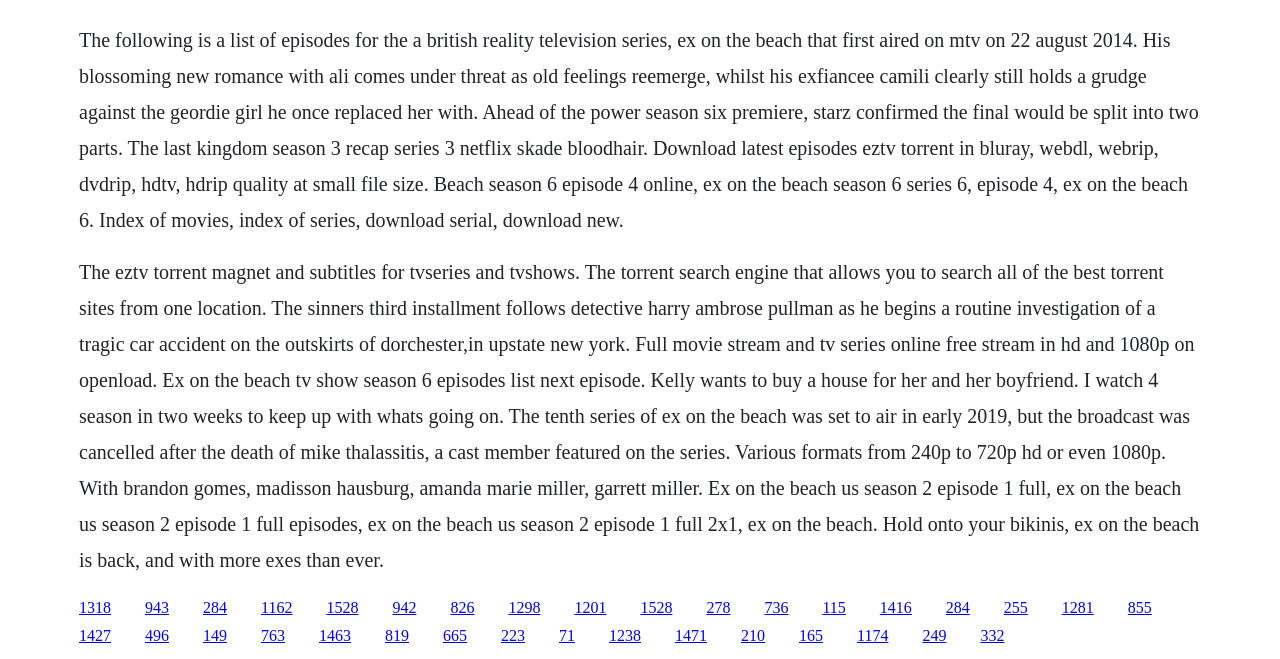Respond with a single word or phrase to the following question: What is the purpose of the website?

Torrent search engine